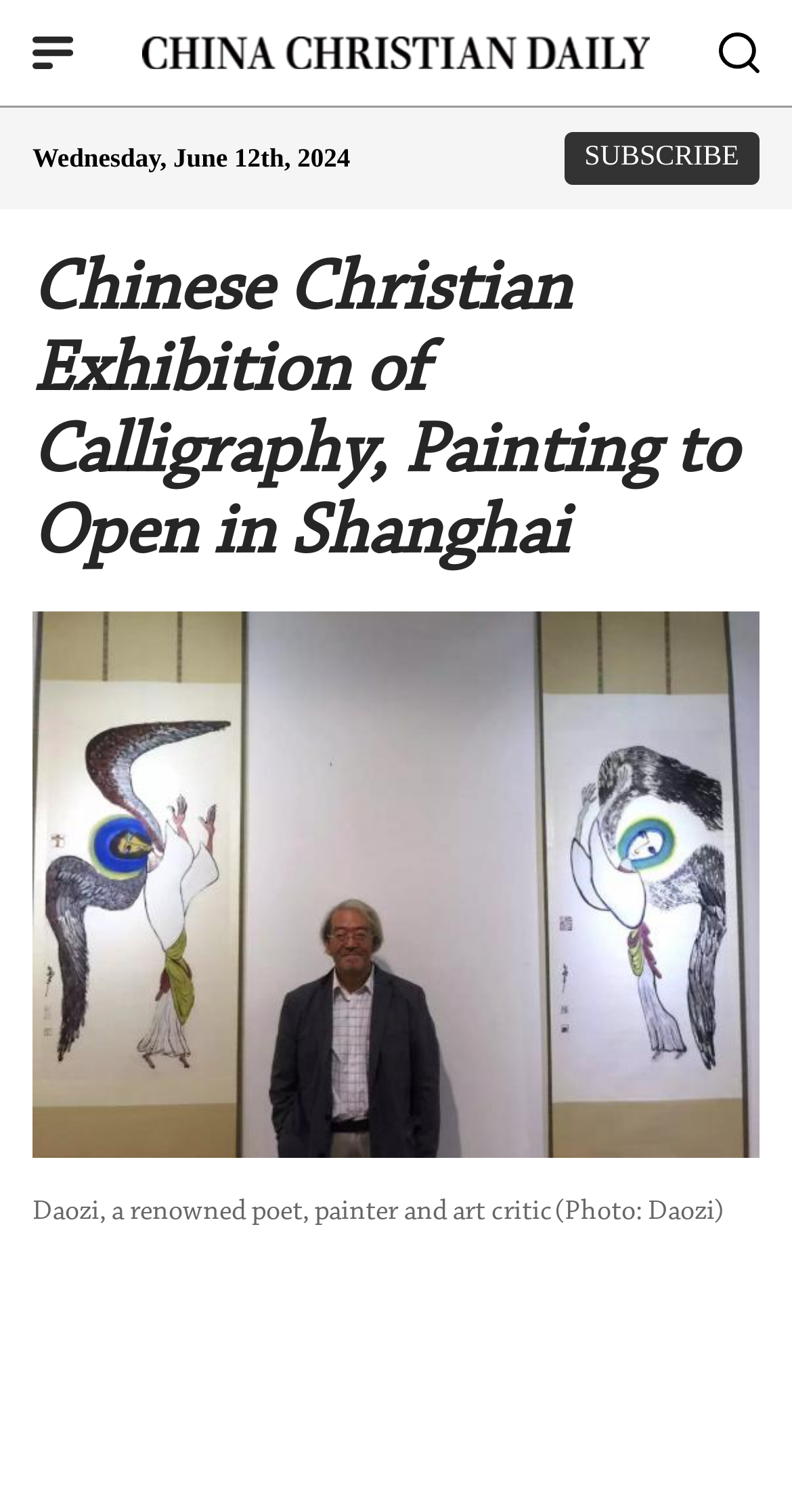Using details from the image, please answer the following question comprehensively:
What is the current day of the week?

The answer can be obtained by looking at the static text element, which mentions 'Wednesday, June 12th, 2024'. This suggests that the current day of the week is Wednesday.